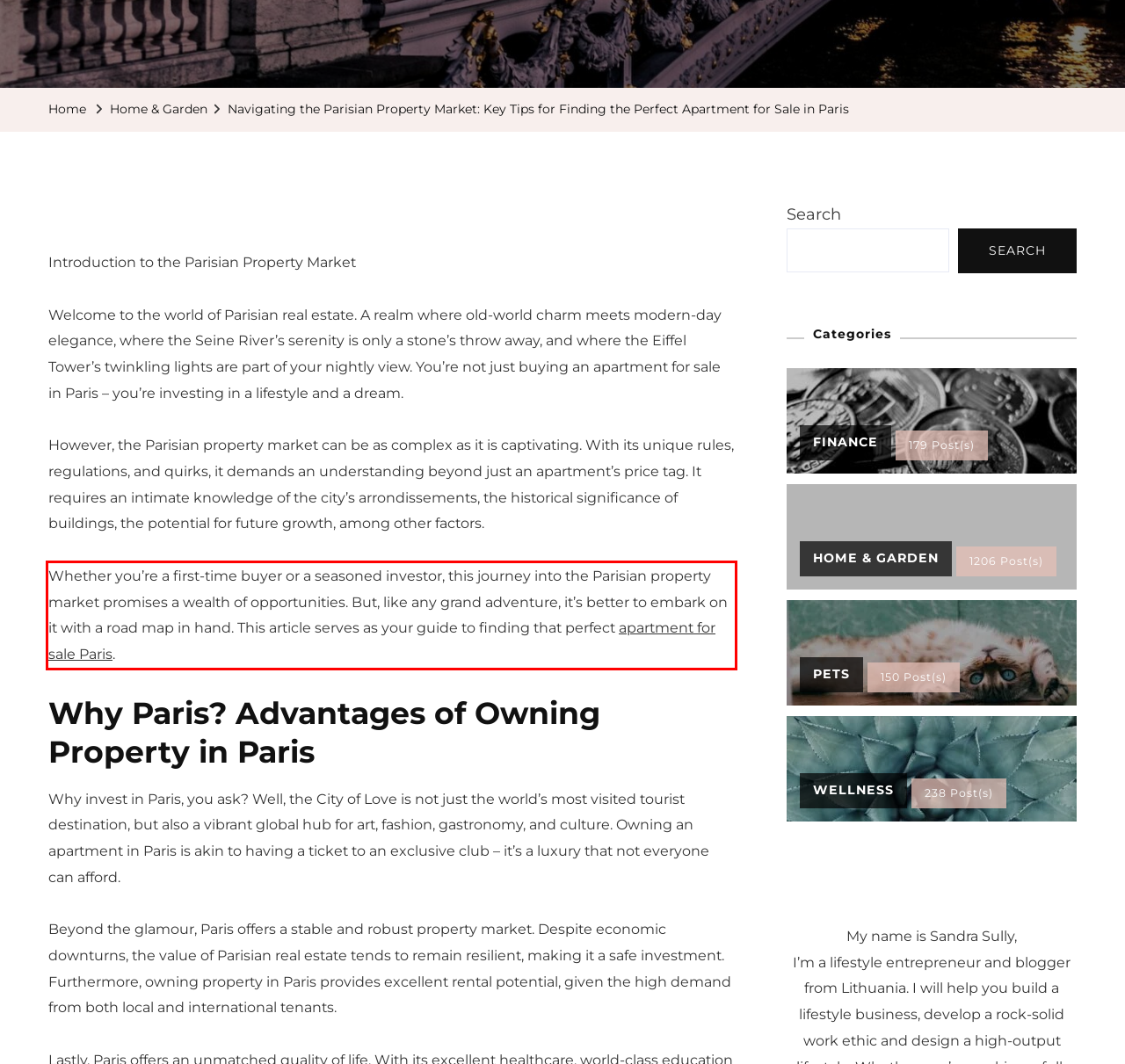Look at the provided screenshot of the webpage and perform OCR on the text within the red bounding box.

Whether you’re a first-time buyer or a seasoned investor, this journey into the Parisian property market promises a wealth of opportunities. But, like any grand adventure, it’s better to embark on it with a road map in hand. This article serves as your guide to finding that perfect apartment for sale Paris.